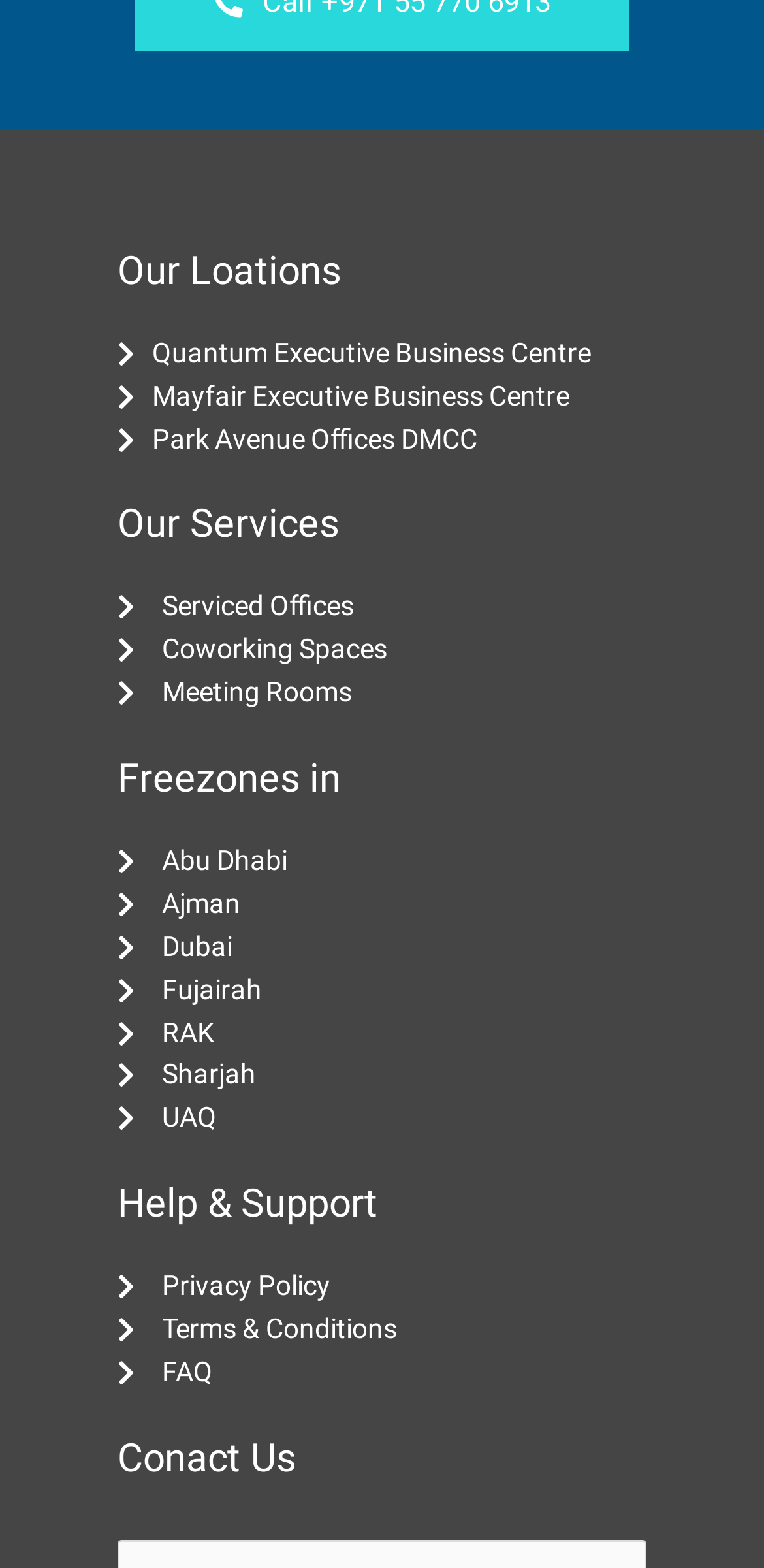Based on the image, provide a detailed and complete answer to the question: 
How many headings are there on the webpage?

I counted the number of headings on the webpage, which are 'Our Locations', 'Our Services', 'Freezones in', and 'Help & Support', totaling 4 headings.